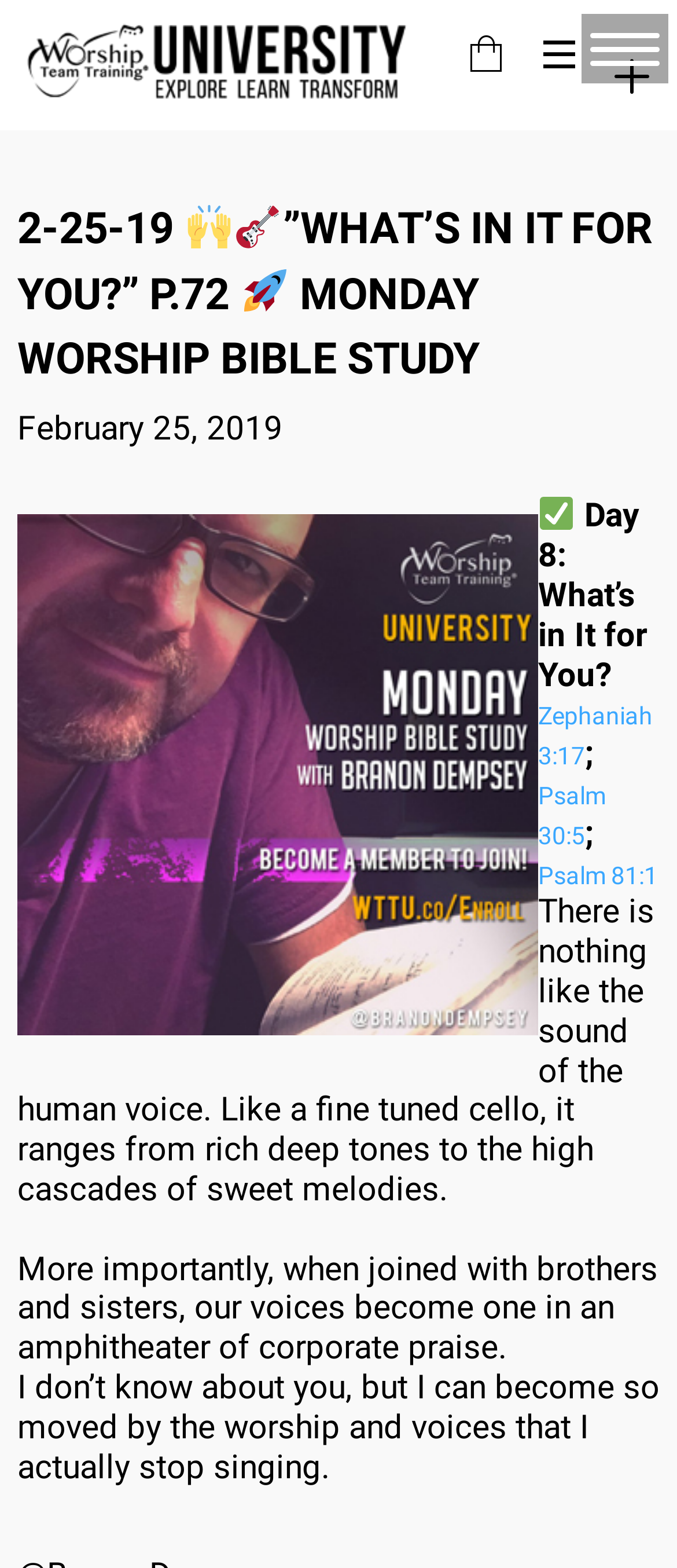Select the bounding box coordinates of the element I need to click to carry out the following instruction: "Click on the 'POWER TRAIN: PERCUSSION PART I / PLAYING CLEAR + PATTERNS' link".

[0.39, 0.23, 0.725, 0.31]